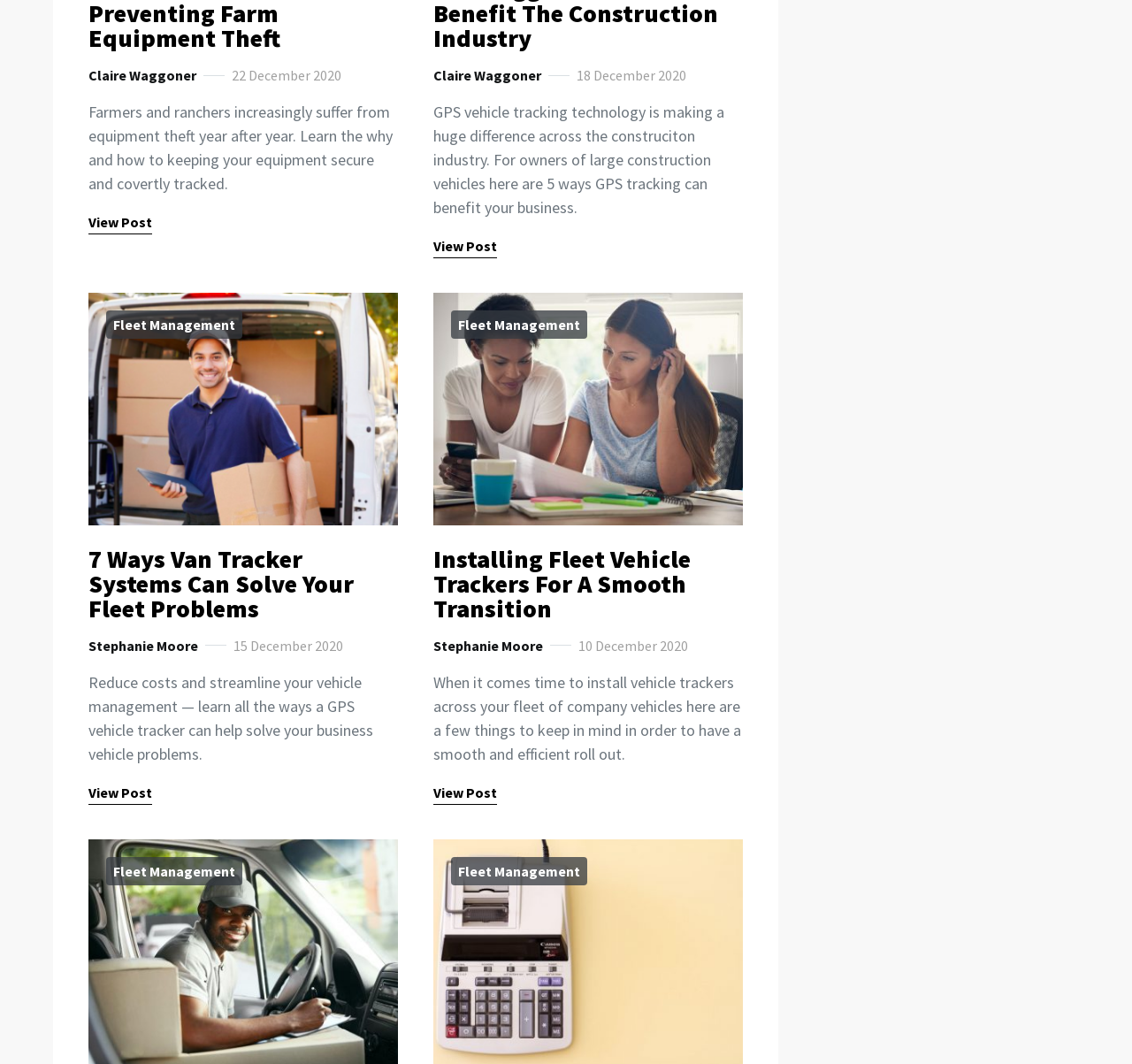What is the topic of the first article?
Answer the question in a detailed and comprehensive manner.

I looked at the first article element [245] and found a link with the text 'Fleet Management' [663]. This suggests that the topic of the first article is related to Fleet Management.